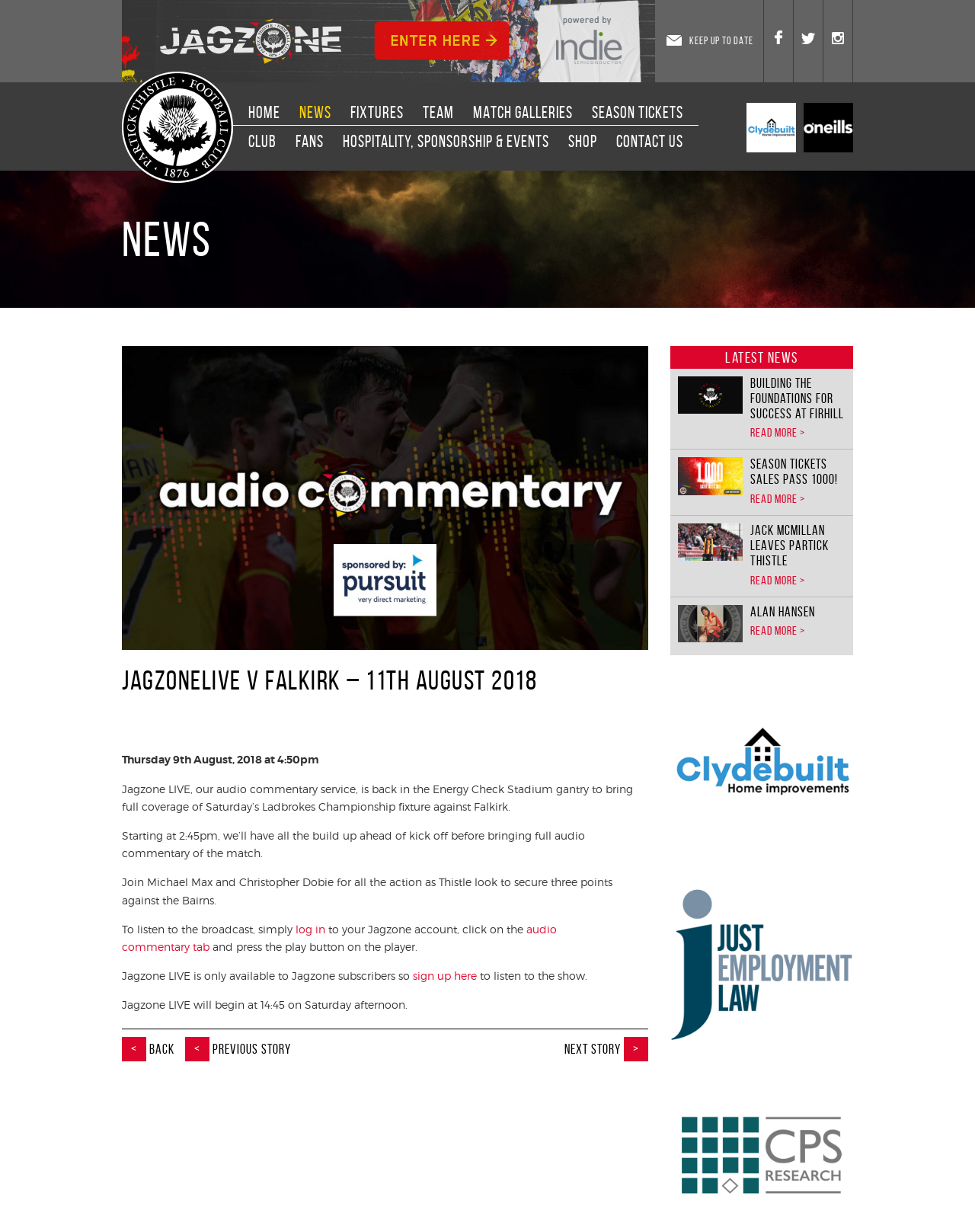Please specify the bounding box coordinates in the format (top-left x, top-left y, bottom-right x, bottom-right y), with all values as floating point numbers between 0 and 1. Identify the bounding box of the UI element described by: log in

[0.303, 0.749, 0.337, 0.759]